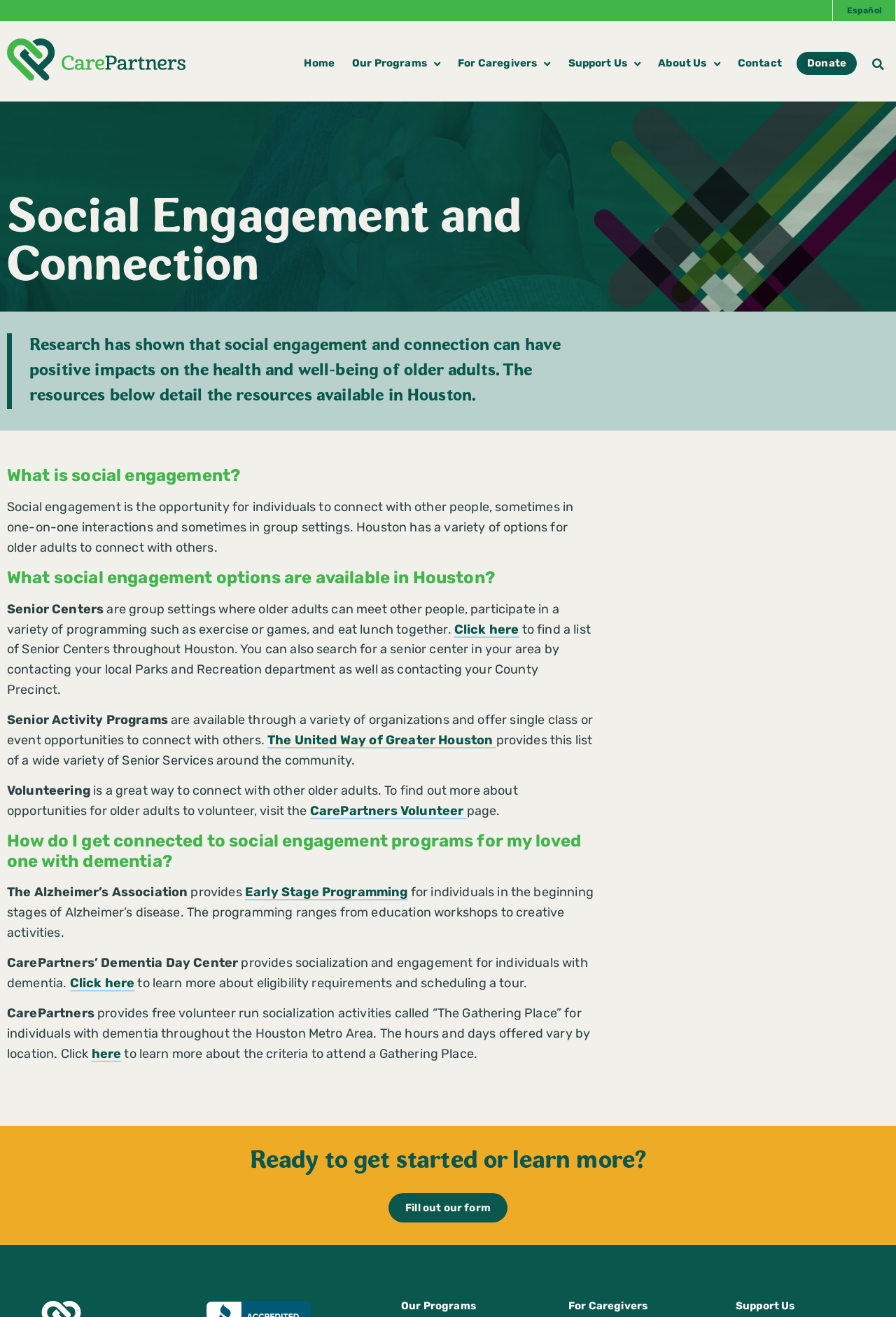Please find the bounding box coordinates (top-left x, top-left y, bottom-right x, bottom-right y) in the screenshot for the UI element described as follows: Fill out our form

[0.434, 0.906, 0.566, 0.928]